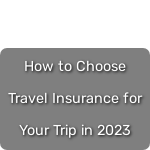Provide a thorough and detailed response to the question by examining the image: 
What is the font style of the text?

The caption describes the font as clean and modern, indicating a simple and sleek design that makes the text easily readable.